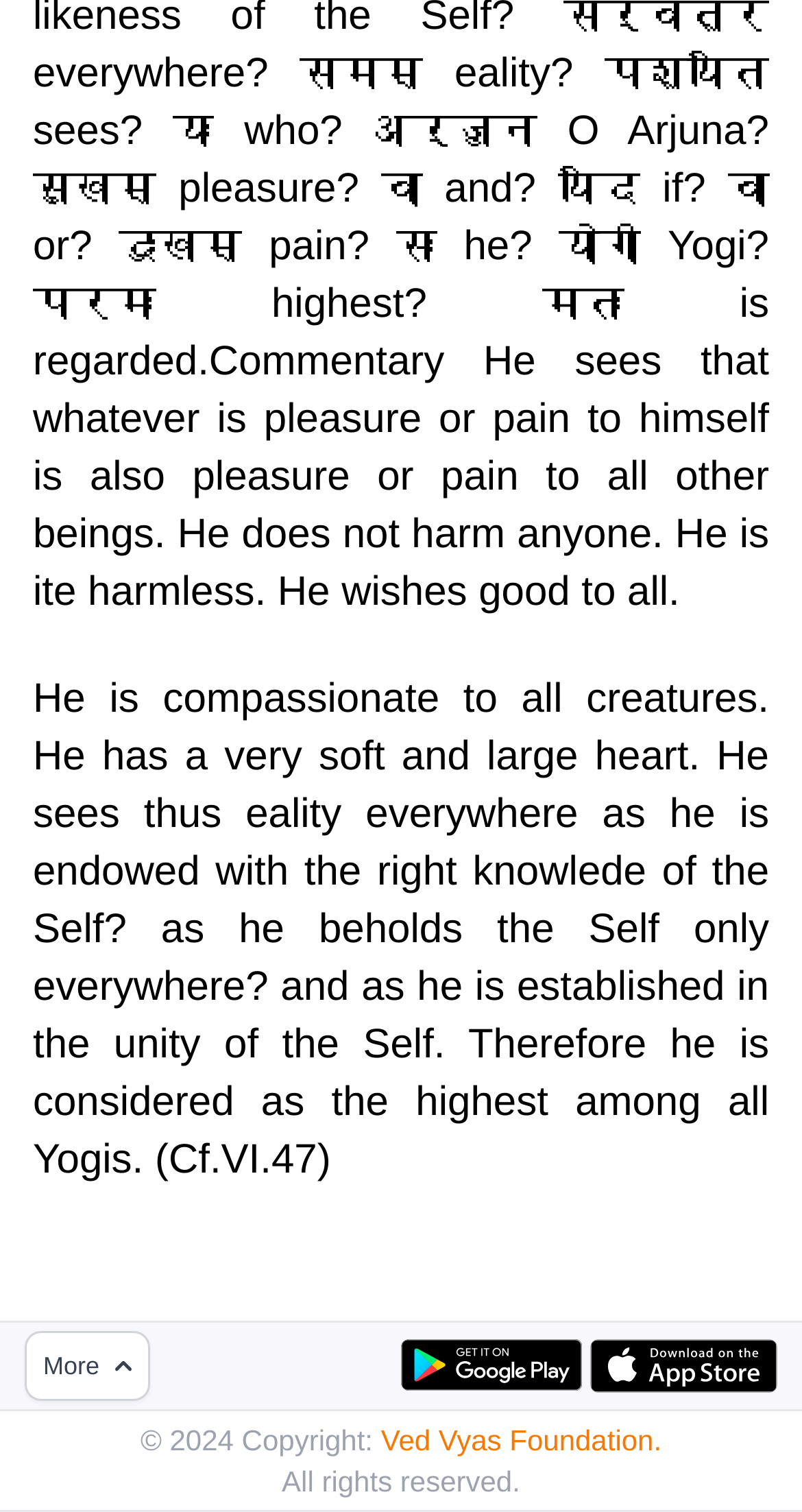What is the main topic of the text?
From the image, provide a succinct answer in one word or a short phrase.

Bhagavad Gita